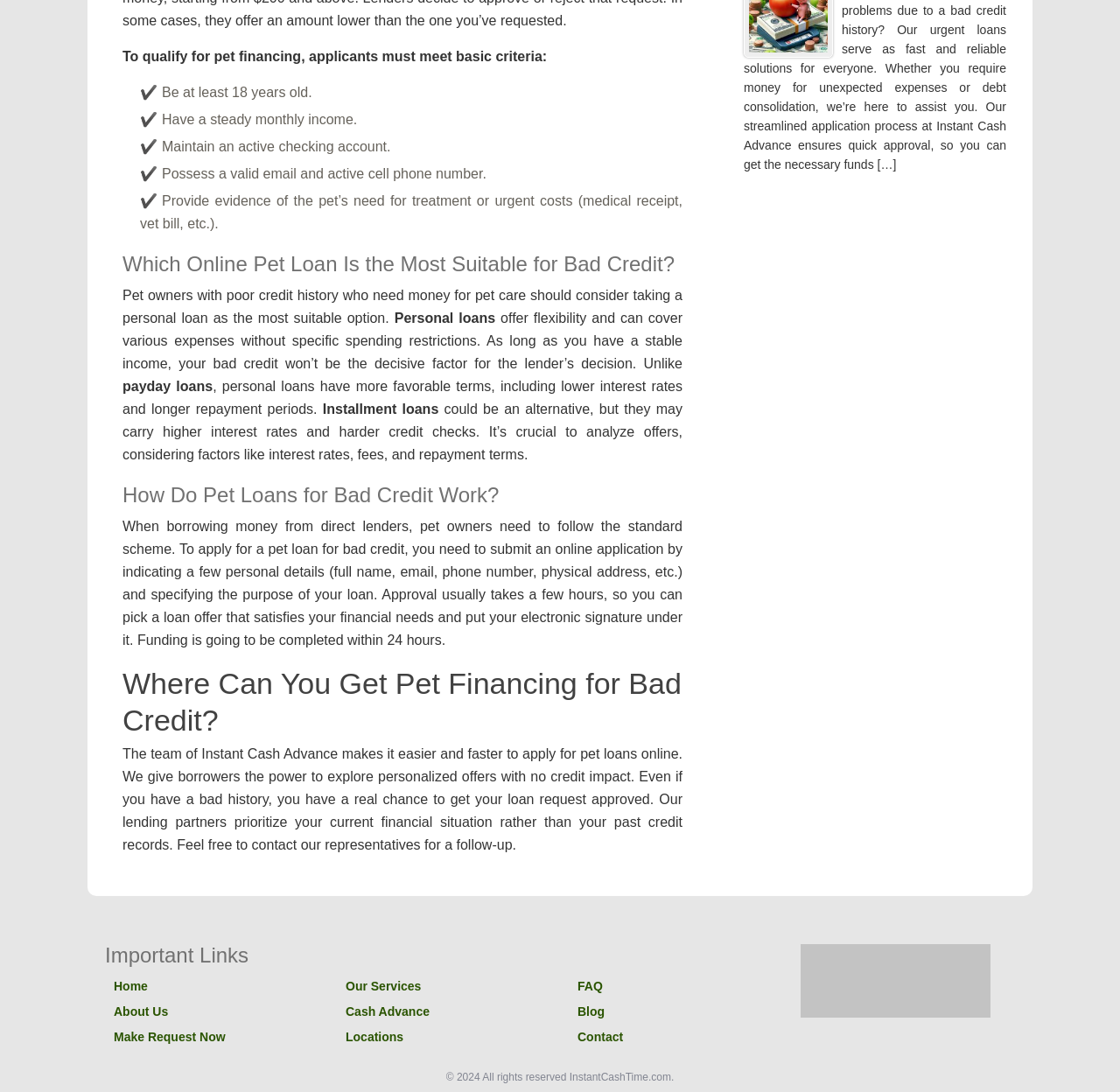Determine the bounding box coordinates of the section to be clicked to follow the instruction: "Click 'Get it on Google Play'". The coordinates should be given as four float numbers between 0 and 1, formatted as [left, top, right, bottom].

[0.715, 0.921, 0.884, 0.934]